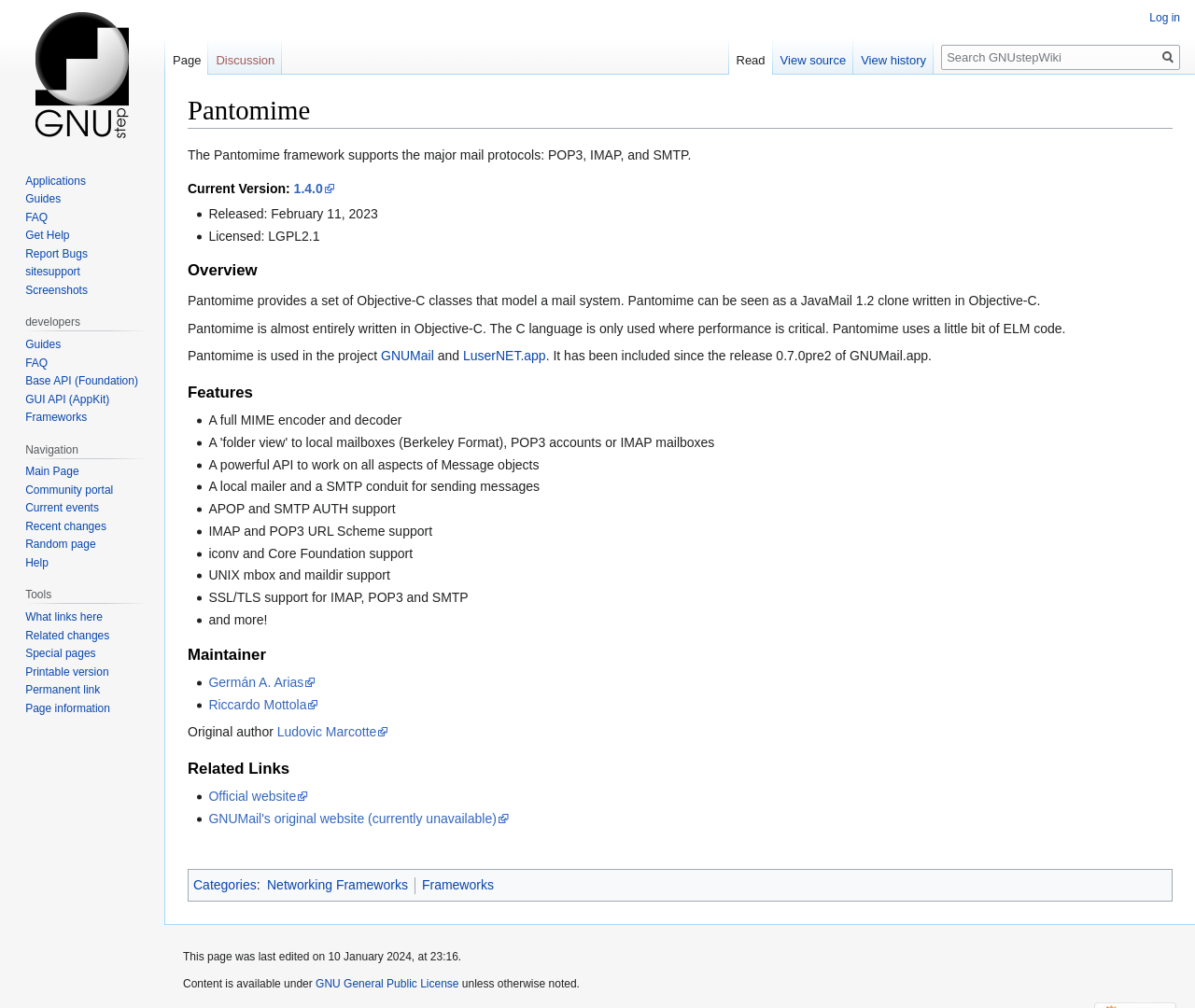Please answer the following question using a single word or phrase: What is the license of Pantomime?

LGPL2.1